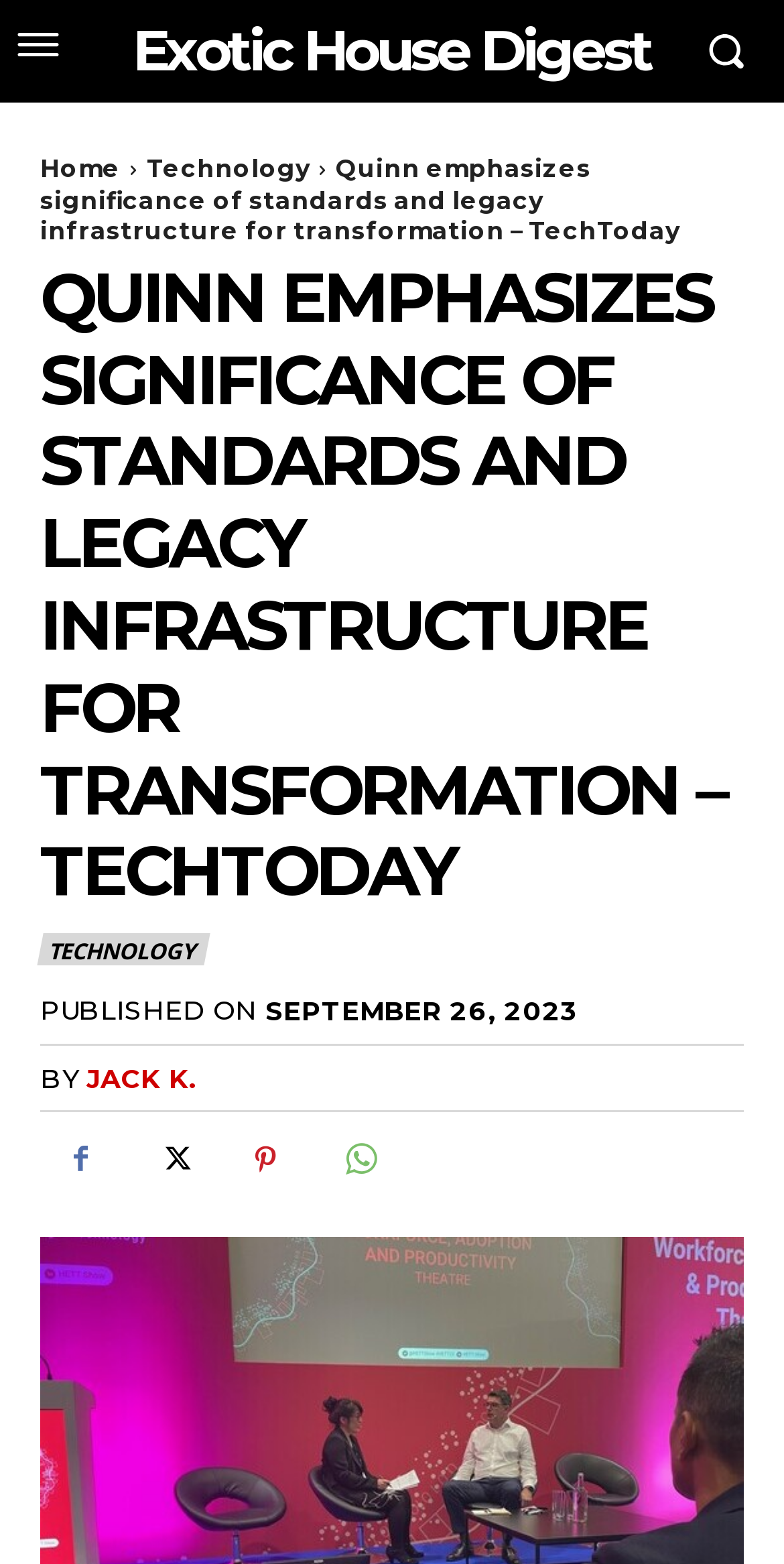Determine the bounding box coordinates for the UI element matching this description: "Twitter".

[0.169, 0.716, 0.272, 0.767]